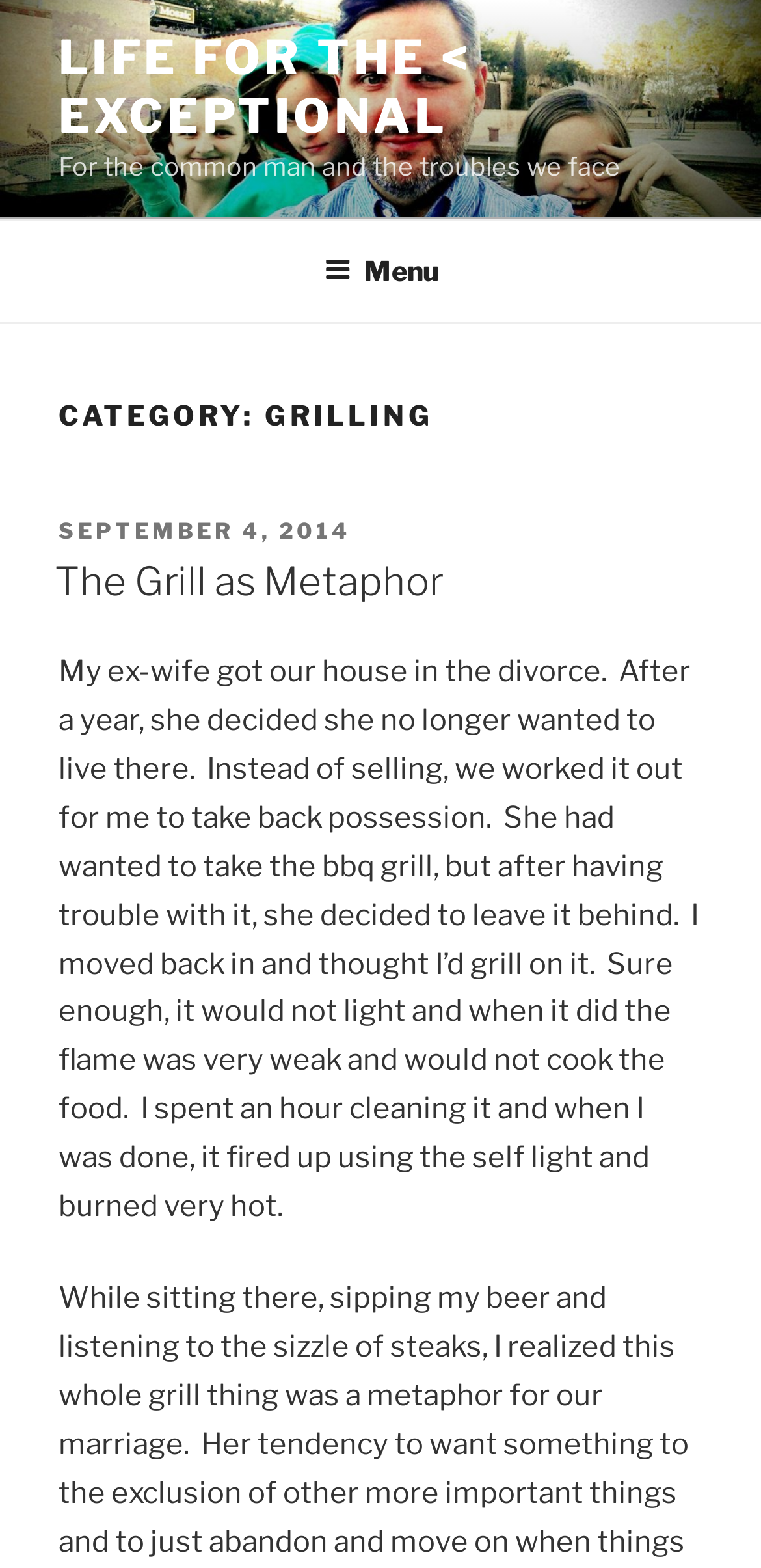What is the category of the current article?
Using the information presented in the image, please offer a detailed response to the question.

I determined the category by looking at the heading 'CATEGORY: GRILLING' which is a prominent element on the webpage, indicating that the current article belongs to the grilling category.